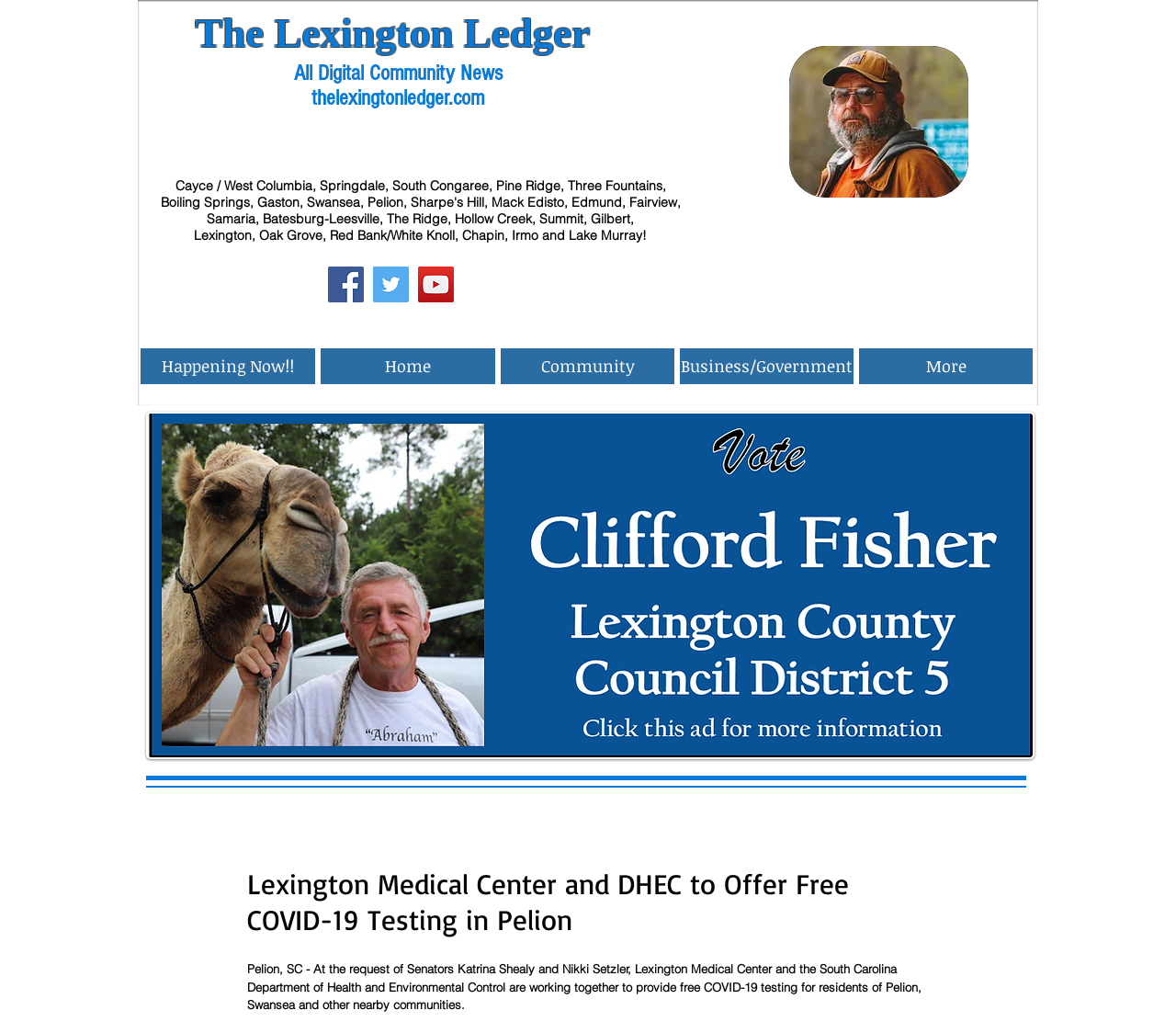How many navigation links are there?
Offer a detailed and full explanation in response to the question.

I found the answer by looking at the navigation element with the label 'Site'. This navigation element contains five link elements, which are 'Happening Now!!', 'Home', 'Community', 'Business/Government', and 'More'.